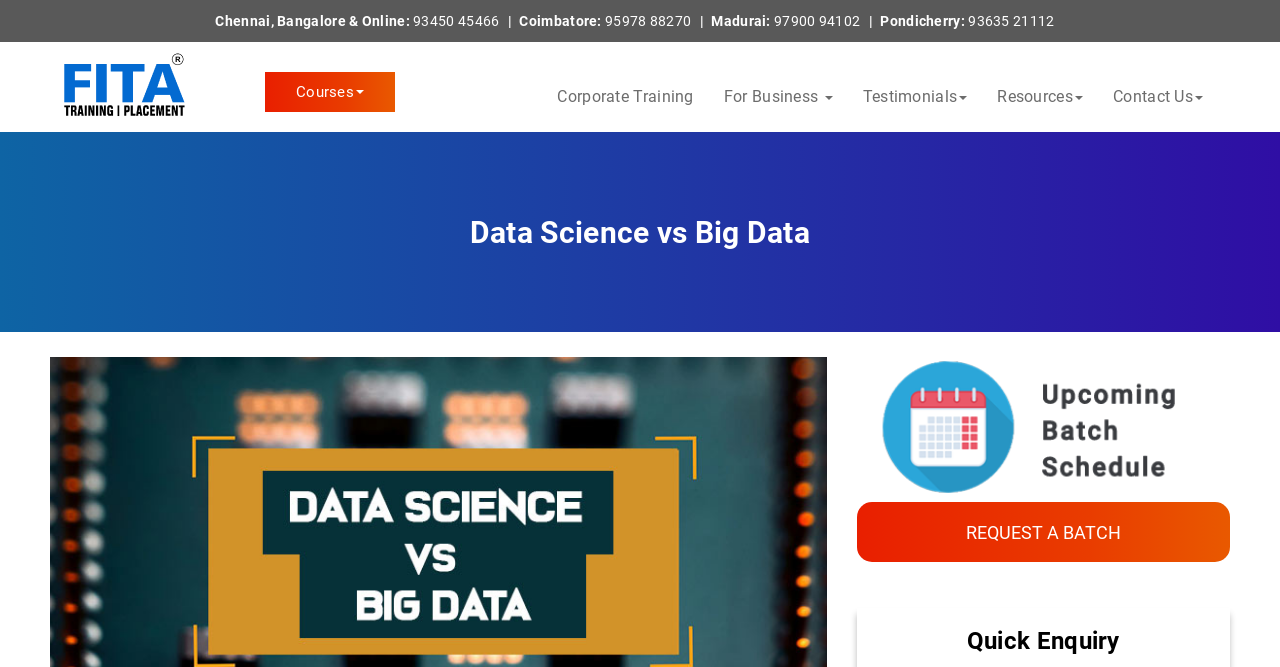Determine and generate the text content of the webpage's headline.

Data Science vs Big Data